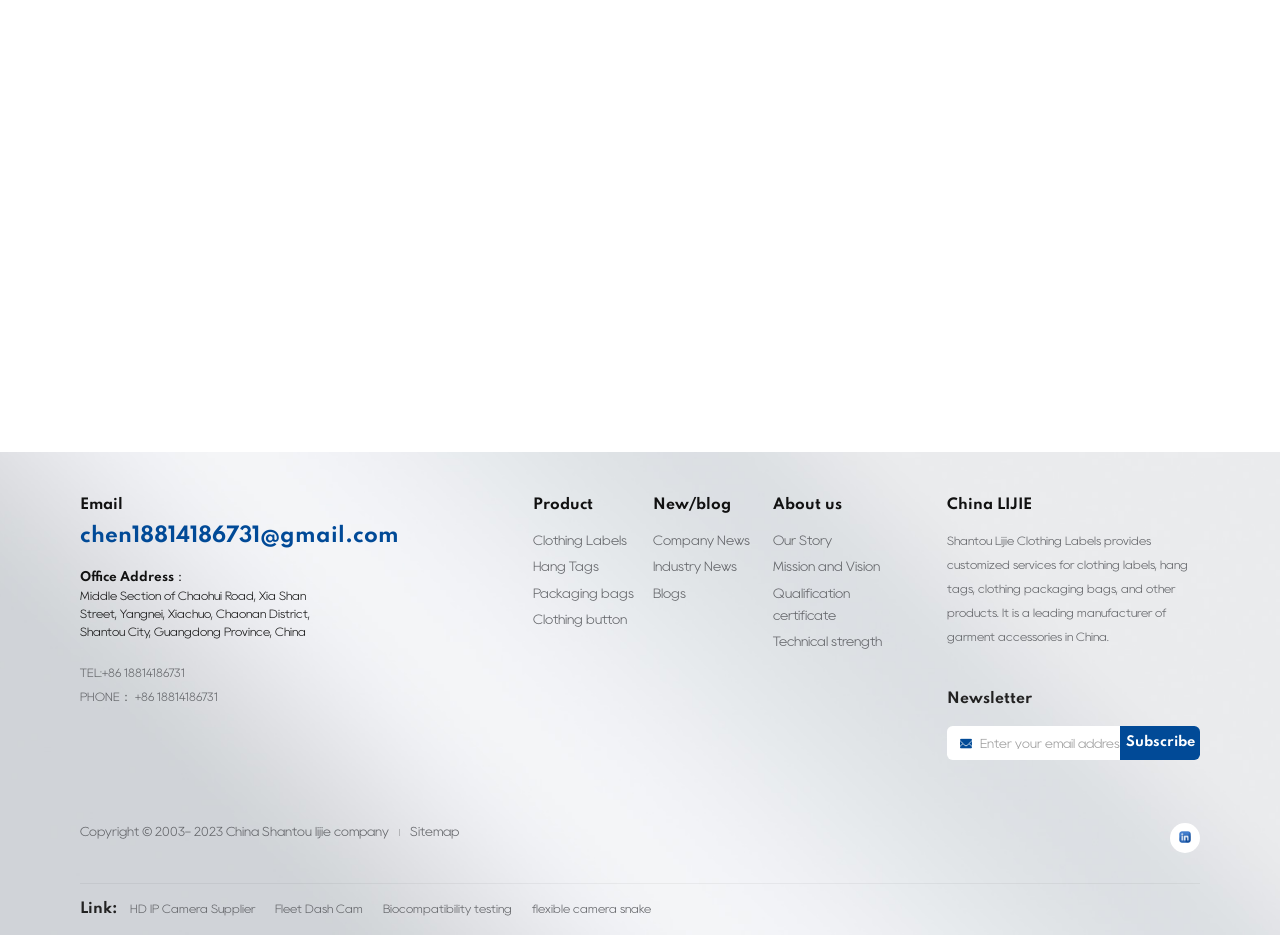What is the company name?
From the image, respond using a single word or phrase.

China LIJIE